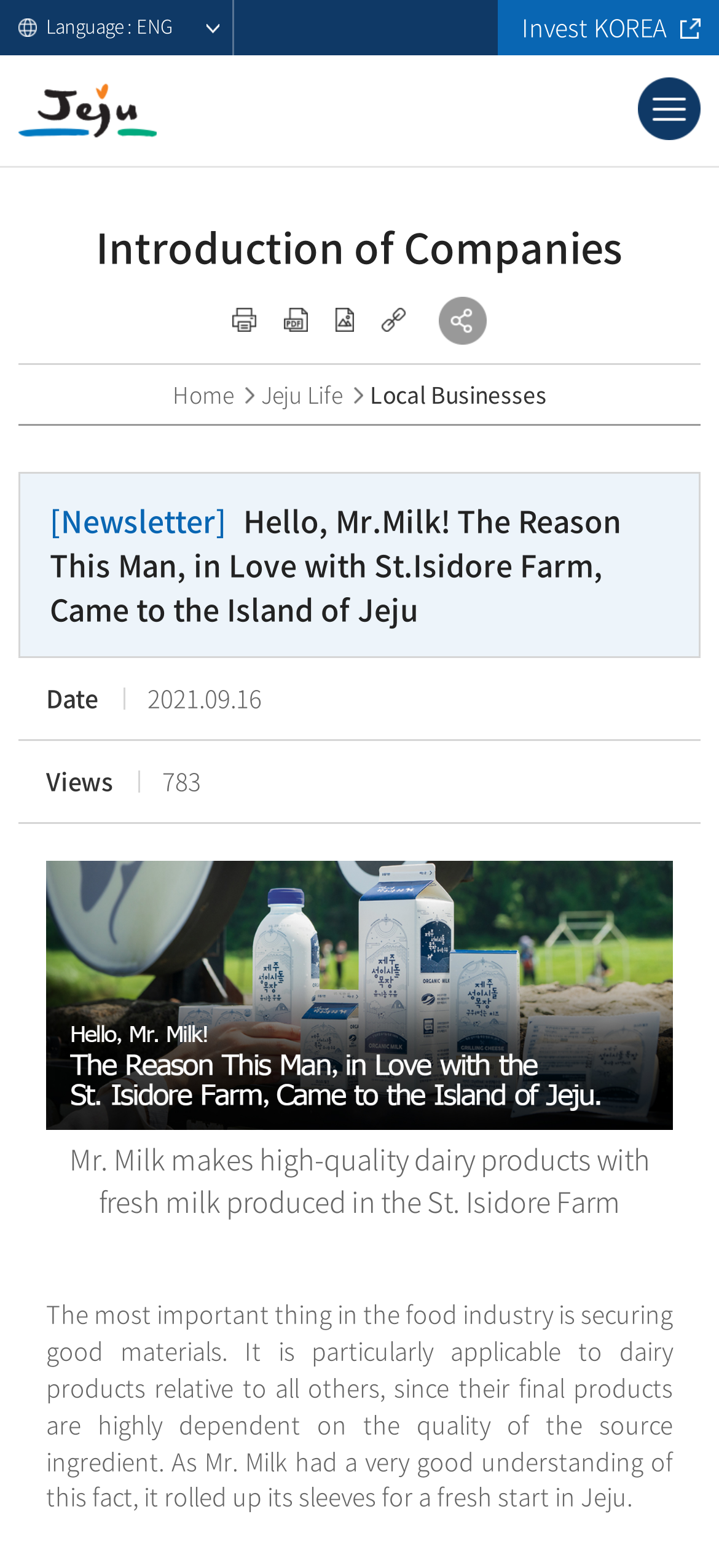Pinpoint the bounding box coordinates of the clickable element needed to complete the instruction: "Visit Invest KOREA". The coordinates should be provided as four float numbers between 0 and 1: [left, top, right, bottom].

[0.692, 0.0, 1.0, 0.035]